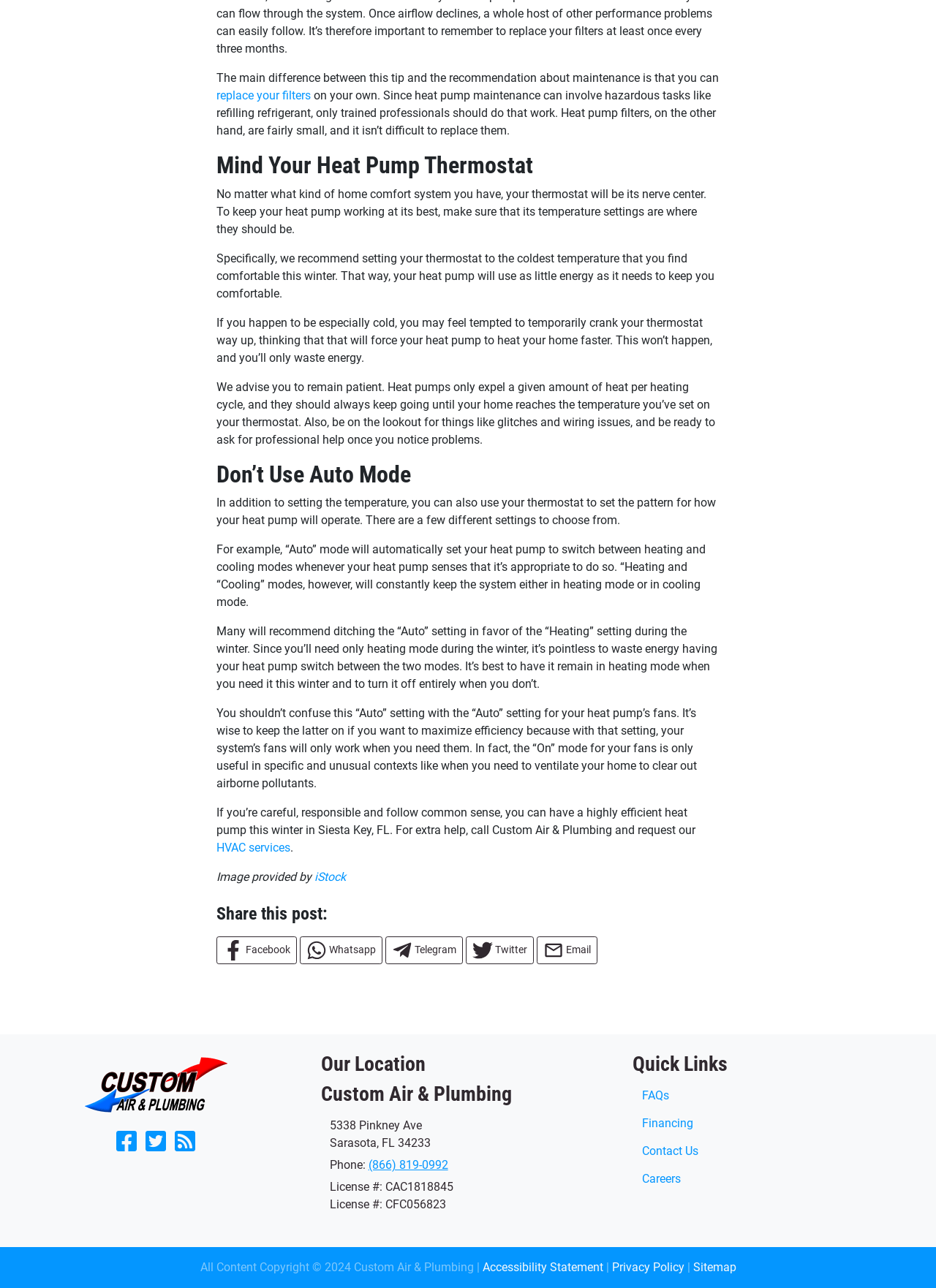Based on the visual content of the image, answer the question thoroughly: Where is Custom Air & Plumbing located?

The webpage provides the address of Custom Air & Plumbing, which is 5338 Pinkney Ave, Sarasota, FL 34233, indicating that the company is located in Sarasota, Florida.